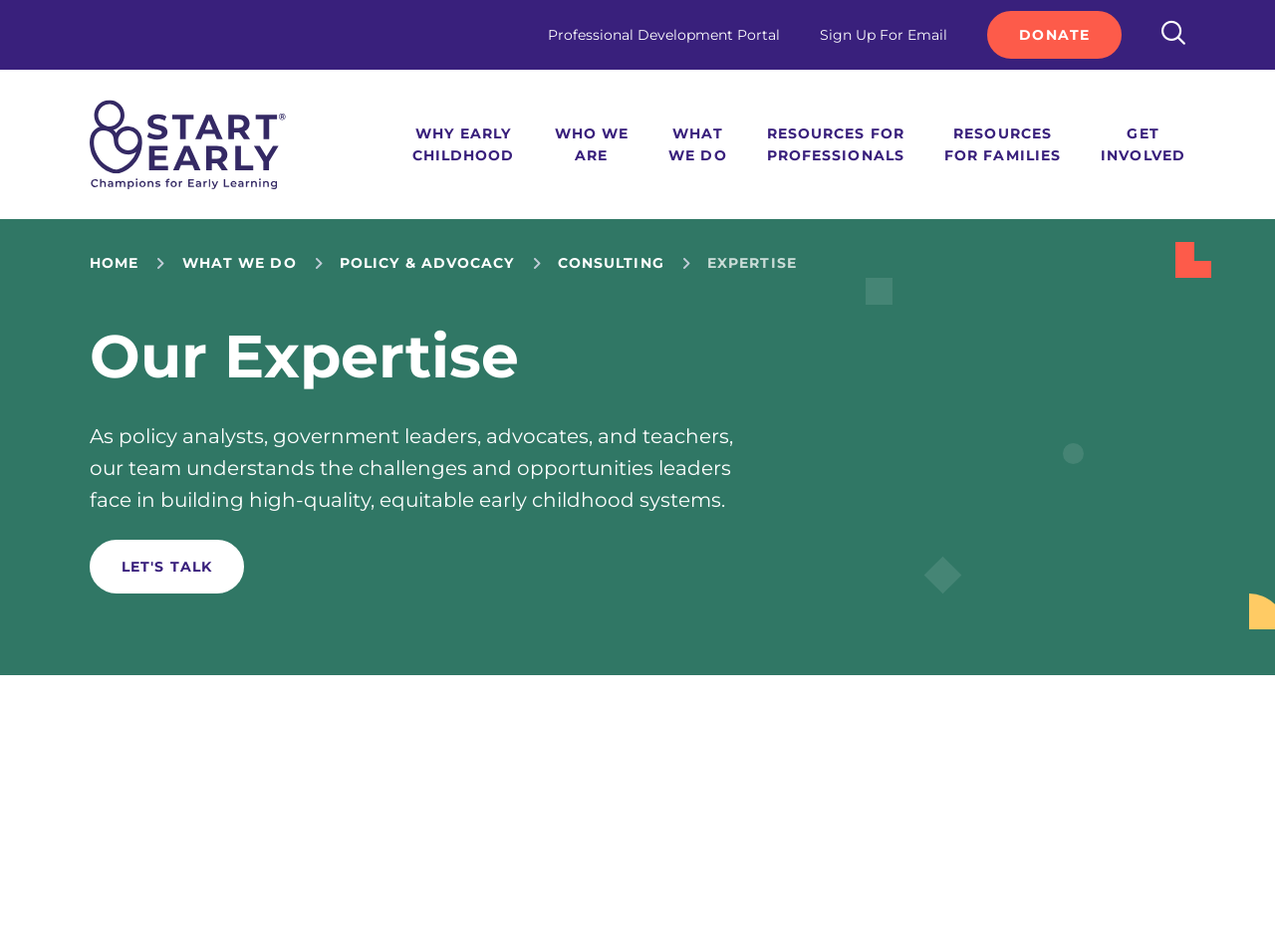Given the element description Why EarlyChildhood, identify the bounding box coordinates for the UI element on the webpage screenshot. The format should be (top-left x, top-left y, bottom-right x, bottom-right y), with values between 0 and 1.

[0.308, 0.073, 0.419, 0.23]